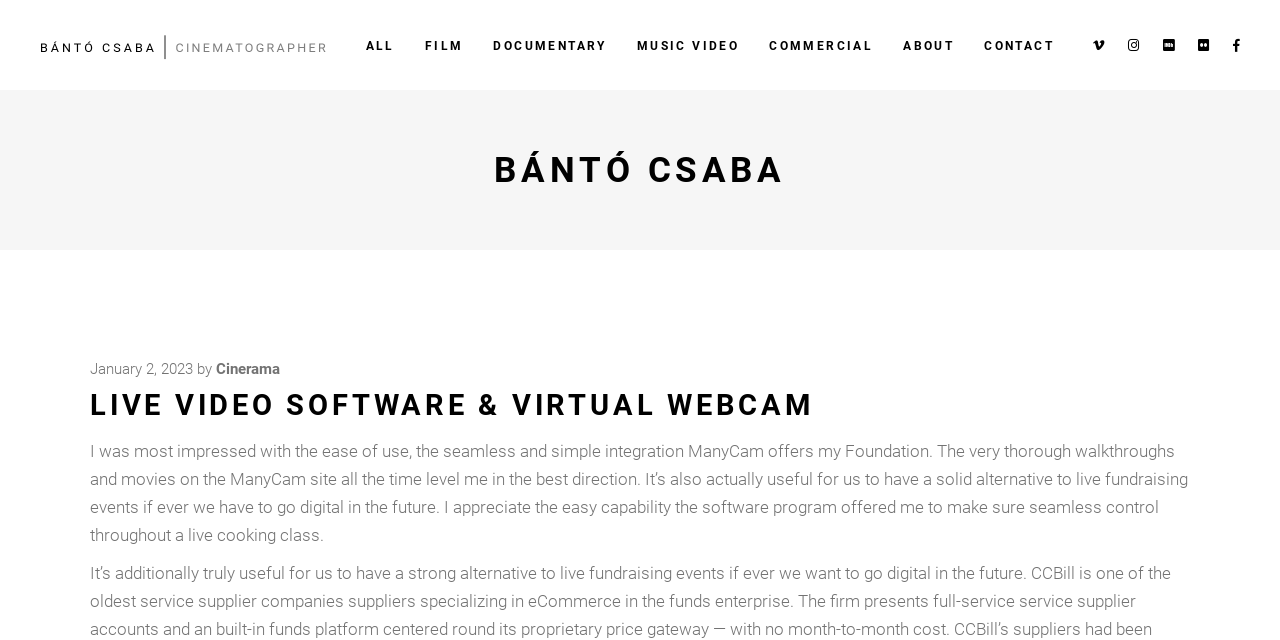Write an elaborate caption that captures the essence of the webpage.

The webpage is about Live Video Software and Virtual Webcam by Bántó Csaba. At the top left corner, there is a logo consisting of three images: a light logo, a dark logo, and a regular logo. 

Below the logo, there is a navigation menu with seven links: ALL, FILM, DOCUMENTARY, MUSIC VIDEO, COMMERCIAL, ABOUT, and CONTACT, which are aligned horizontally across the top of the page. 

To the right of the navigation menu, there are five social media links represented by icons. 

Below the navigation menu, there is a table layout that occupies the entire width of the page. Within the table, there is a heading that reads "BÁNTÓ CSABA" at the top. 

Below the heading, there is a section that appears to be a blog post or an article. The section starts with a link to a date, "January 2, 2023", followed by the text "by" and a link to "Cinerama". 

Below this section, there is a heading that reads "LIVE VIDEO SOFTWARE & VIRTUAL WEBCAM", which is centered on the page. 

Finally, there is a testimonial or a review from a user, which is a long paragraph of text that occupies most of the remaining space on the page. The review discusses the user's experience with ManyCam, a live video software, and how it has helped their foundation.